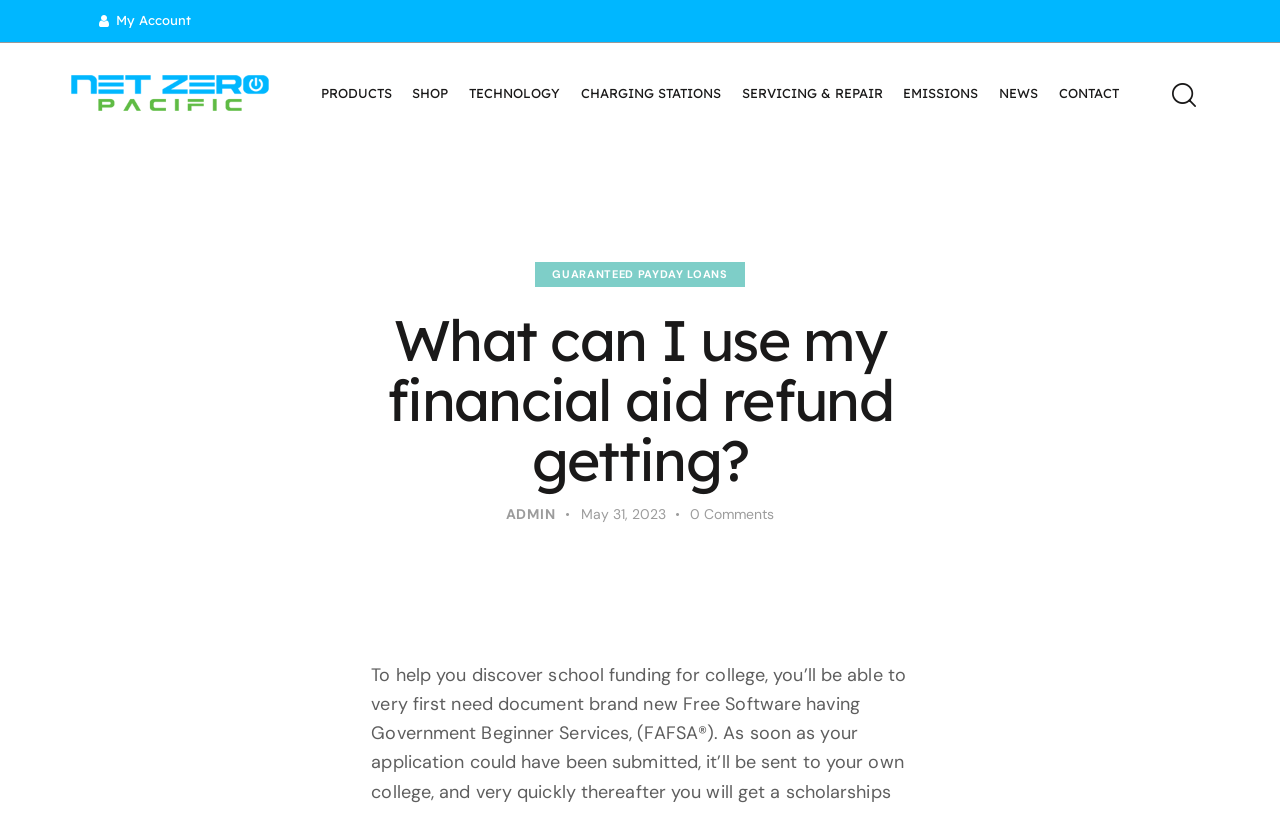Provide a brief response in the form of a single word or phrase:
What is the date mentioned on the webpage?

May 31, 2023